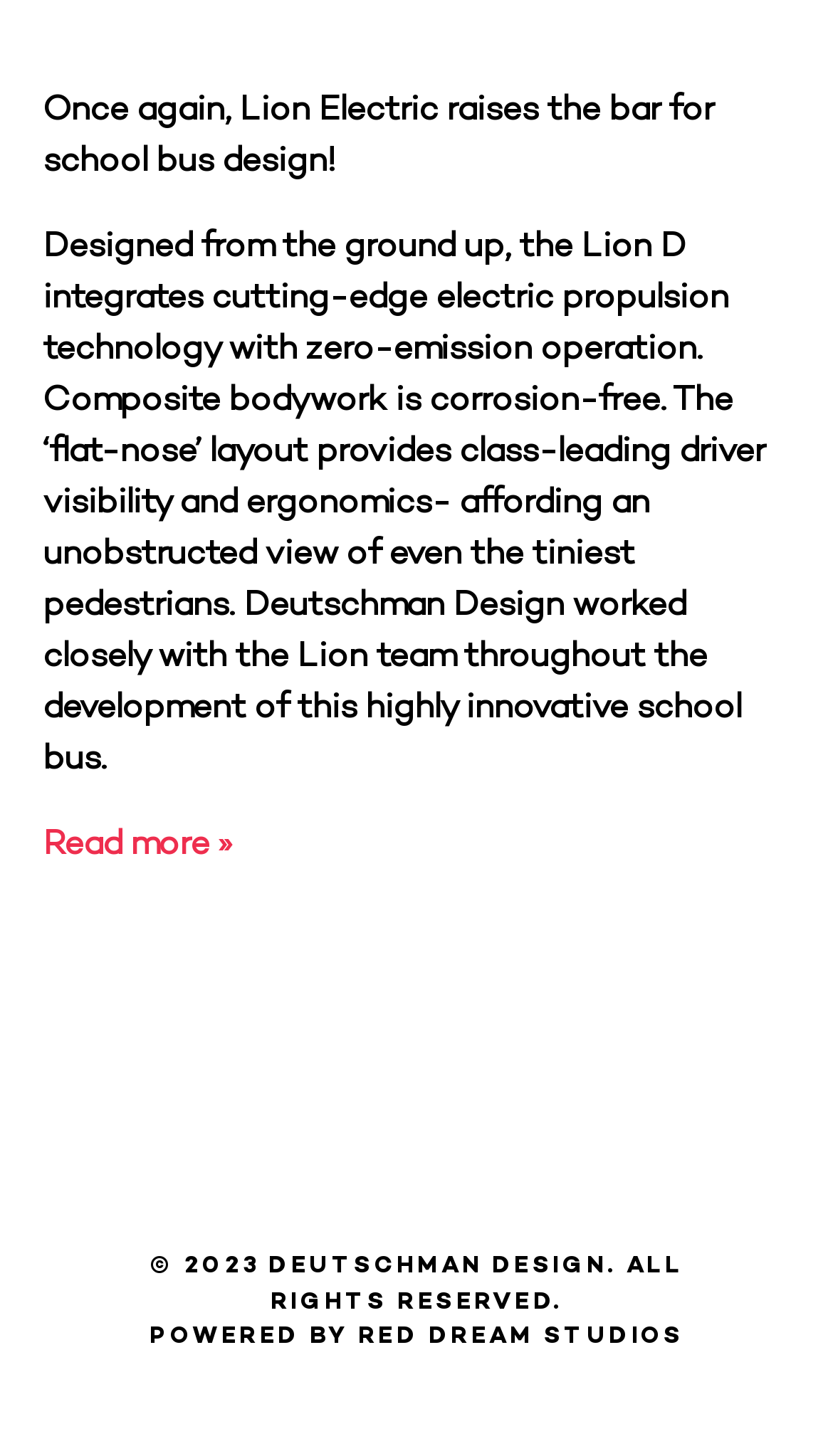Provide the bounding box coordinates for the specified HTML element described in this description: "RED DREAM STUDIOS". The coordinates should be four float numbers ranging from 0 to 1, in the format [left, top, right, bottom].

[0.429, 0.908, 0.821, 0.93]